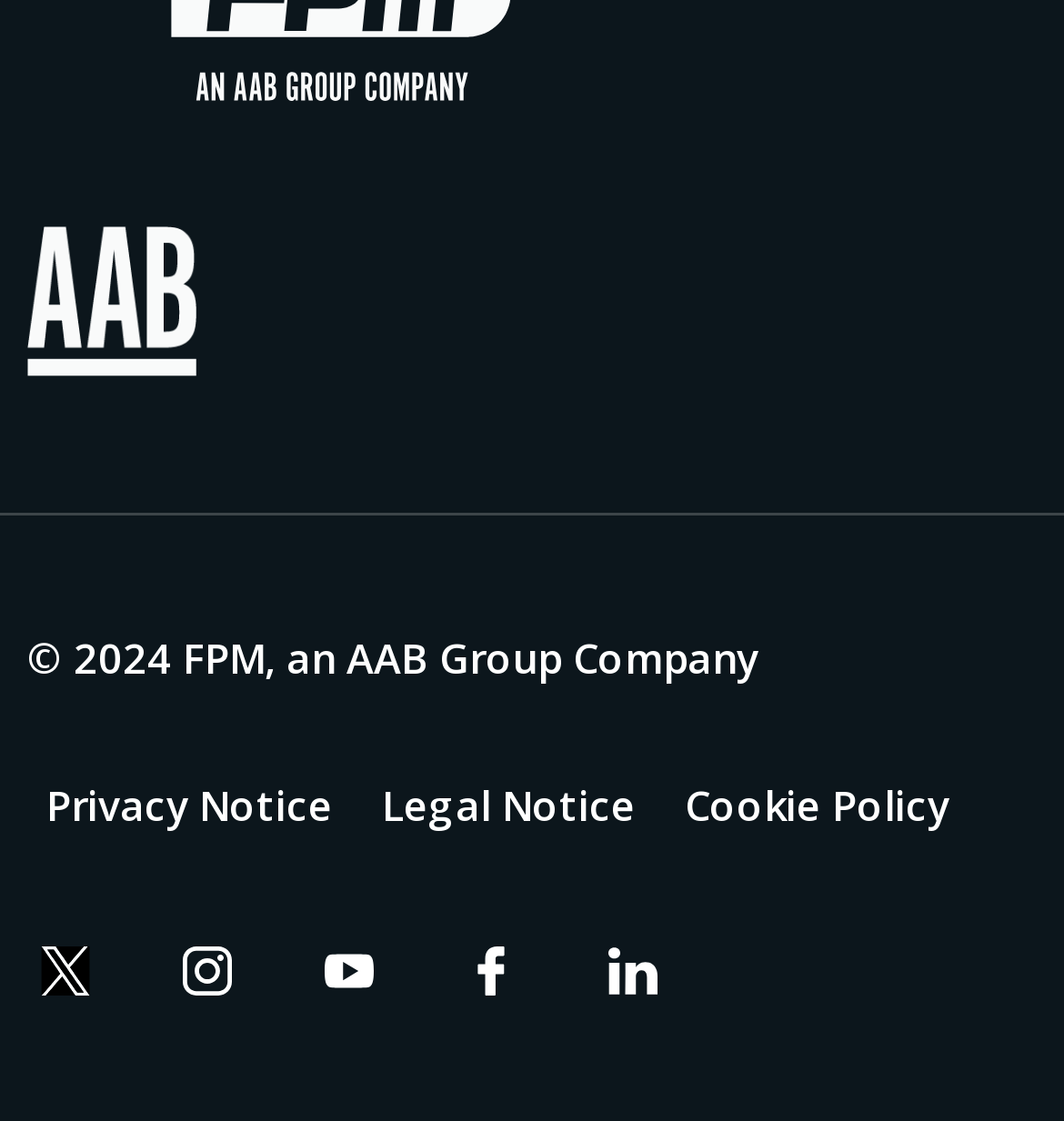Answer the question using only a single word or phrase: 
What is the copyright year?

2024